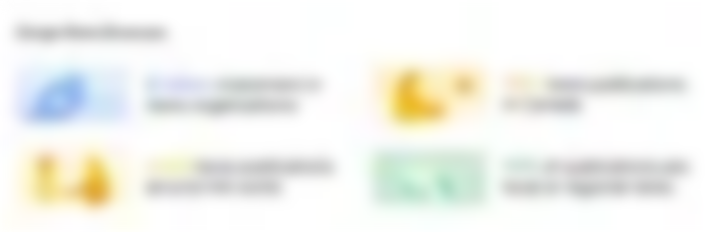How many icons are in the second row?
Ensure your answer is thorough and detailed.

According to the caption, the second row of the image features an orange icon illustrating 'Community Publications Around the World' and a green icon signifying 'Support for Digital media', which means there are 2 icons in the second row.